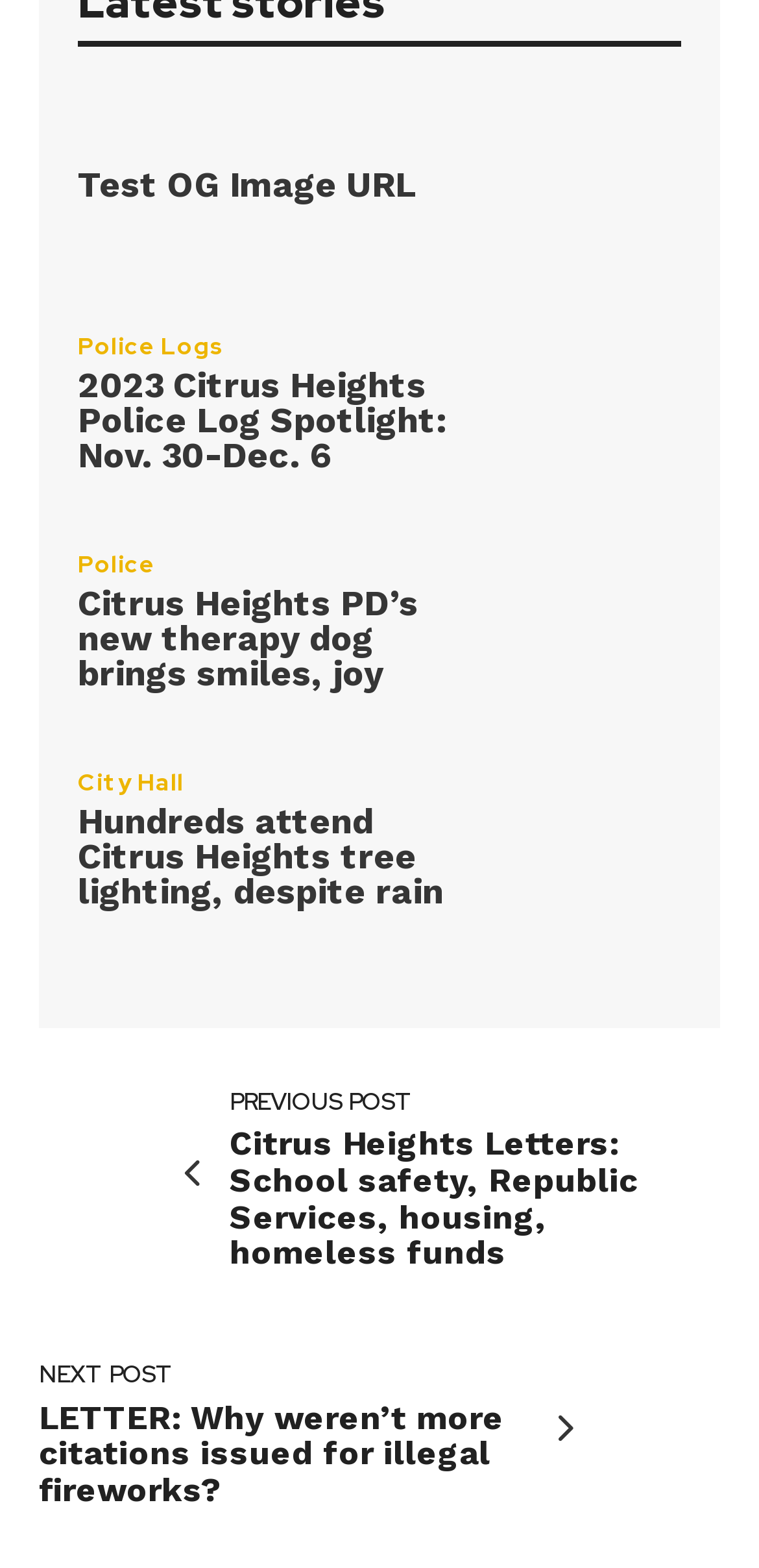Respond with a single word or short phrase to the following question: 
What is shown in the image on the right side of the webpage?

Orang in hand